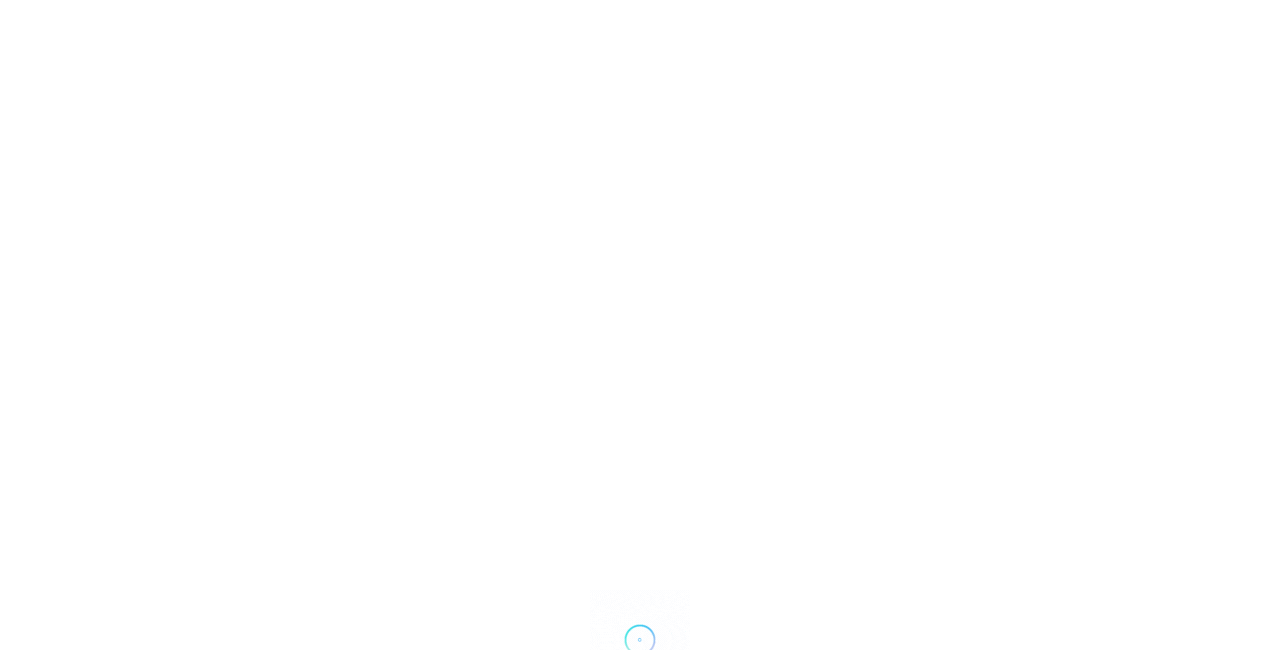Consider the image and give a detailed and elaborate answer to the question: 
What is the first innovation of the company?

The company's innovations are listed in the static text, and the first one is mentioned as 'The first company to have barcoded crates'.